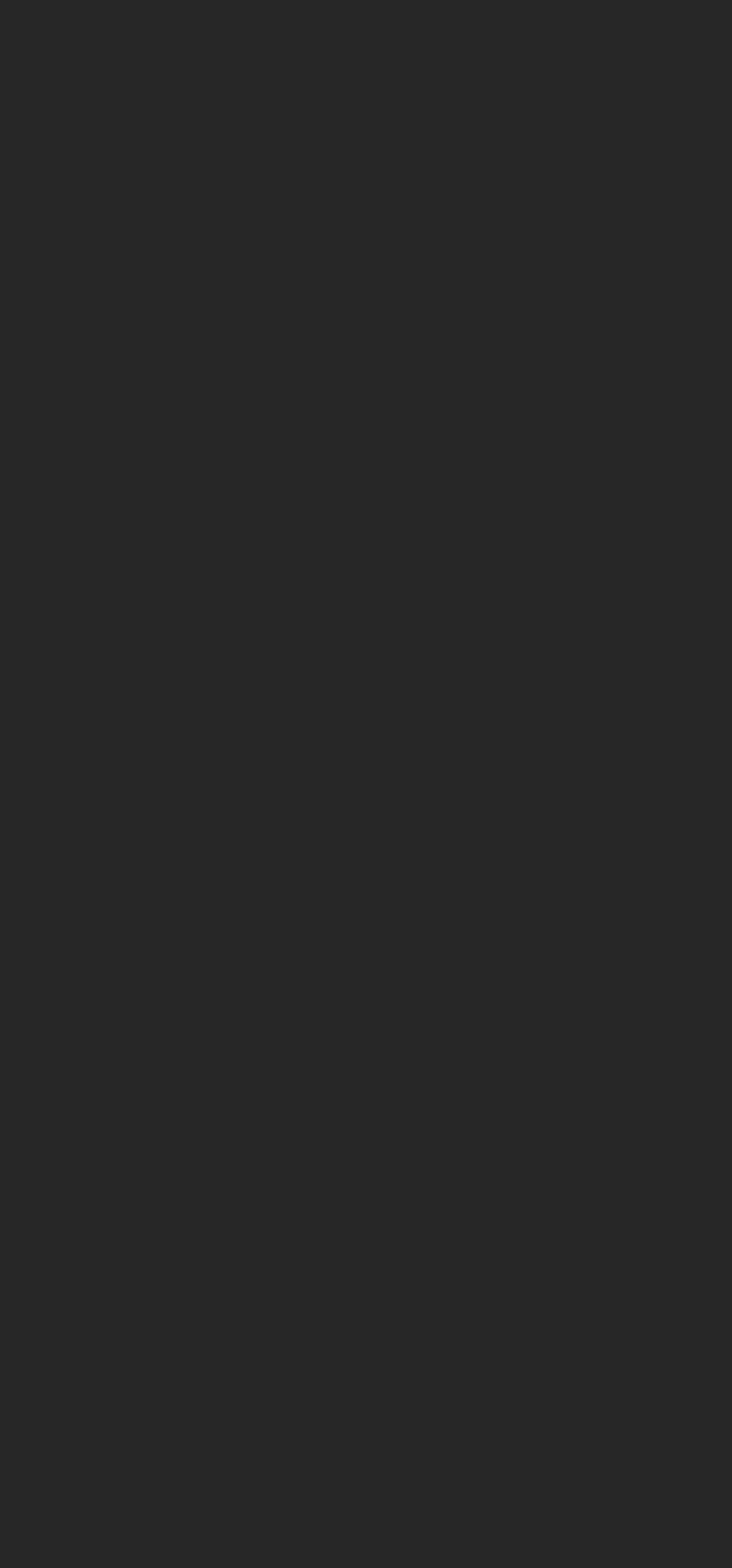Based on the element description @bullgirlfriends, identify the bounding box of the UI element in the given webpage screenshot. The coordinates should be in the format (top-left x, top-left y, bottom-right x, bottom-right y) and must be between 0 and 1.

[0.051, 0.96, 0.4, 0.985]